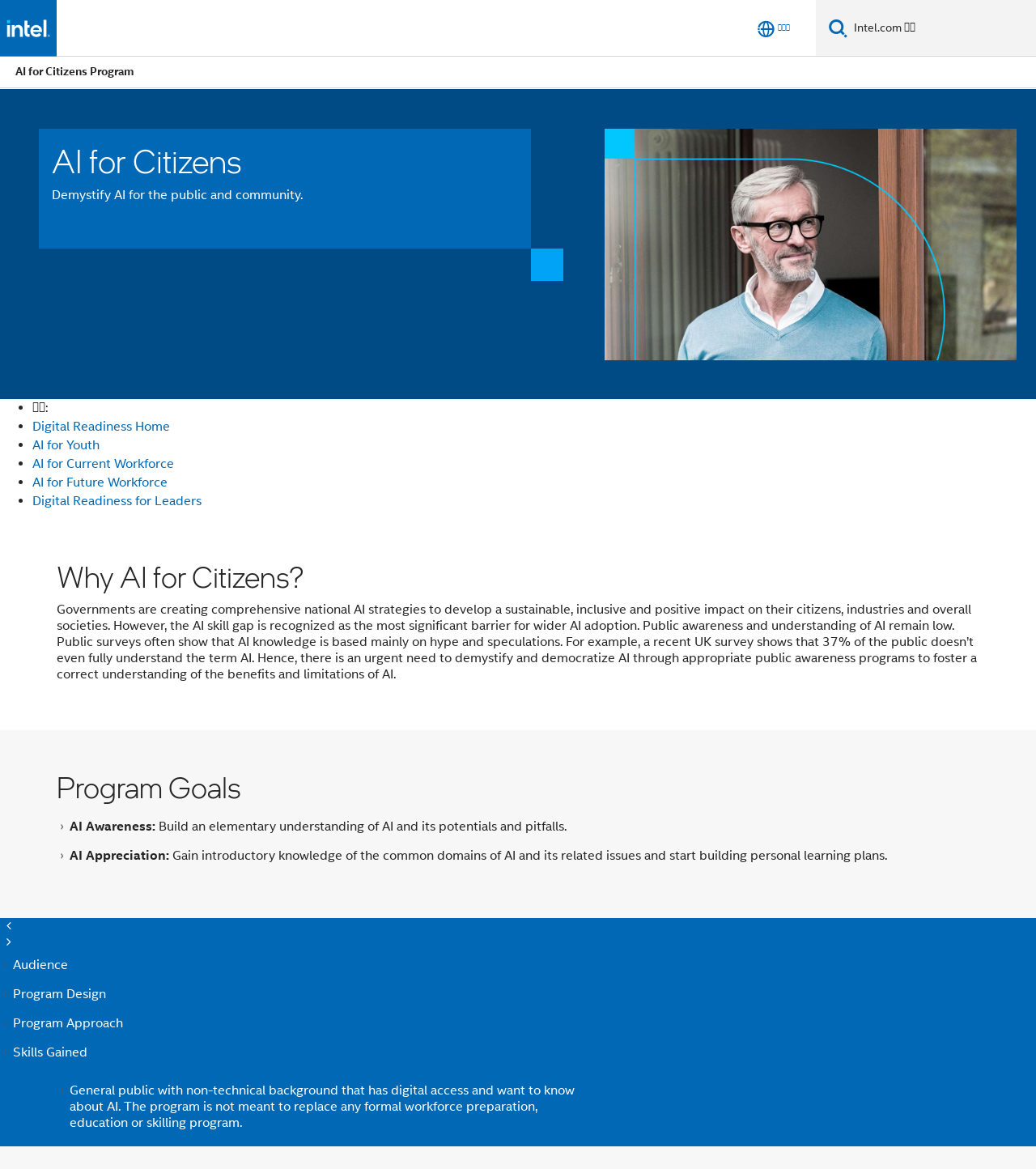Generate a comprehensive description of the webpage.

The webpage is about the AI for Citizens Program, which is part of Intel's Digital Readiness Program portfolios. At the top of the page, there is a navigation menu with a logo of Intel on the left and a language selector button on the right. Below the navigation menu, there is a search bar with a search button and a text box.

The main content of the page is divided into several sections. The first section has a heading "AI for Citizens" and a brief description of the program's goal to demystify AI for the public and community. Below this section, there are breadcrumbs navigation links to other related pages, including Digital Readiness Home, AI for Youth, AI for Current Workforce, and more.

The next section has a heading "Why AI for Citizens?" and a lengthy paragraph explaining the need for public awareness and understanding of AI. This section also includes a generic image of a mature man with a beard and glasses with a Digital Readiness logo.

Following this section, there is a section with a heading "Program Goals" that lists two goals: AI Awareness and AI Appreciation. Each goal has a brief description of what it aims to achieve.

At the bottom of the page, there are navigation buttons to move to the previous or next item, and a tab list with four tabs: Audience, Program Design, Program Approach, and Skills Gained. The selected tab displays a brief description of the target audience, which is the general public with non-technical backgrounds who want to know about AI. There is also a figure image on the right side of this section.

Overall, the webpage provides an overview of the AI for Citizens Program, its goals, and its target audience, with a focus on promoting public awareness and understanding of AI.